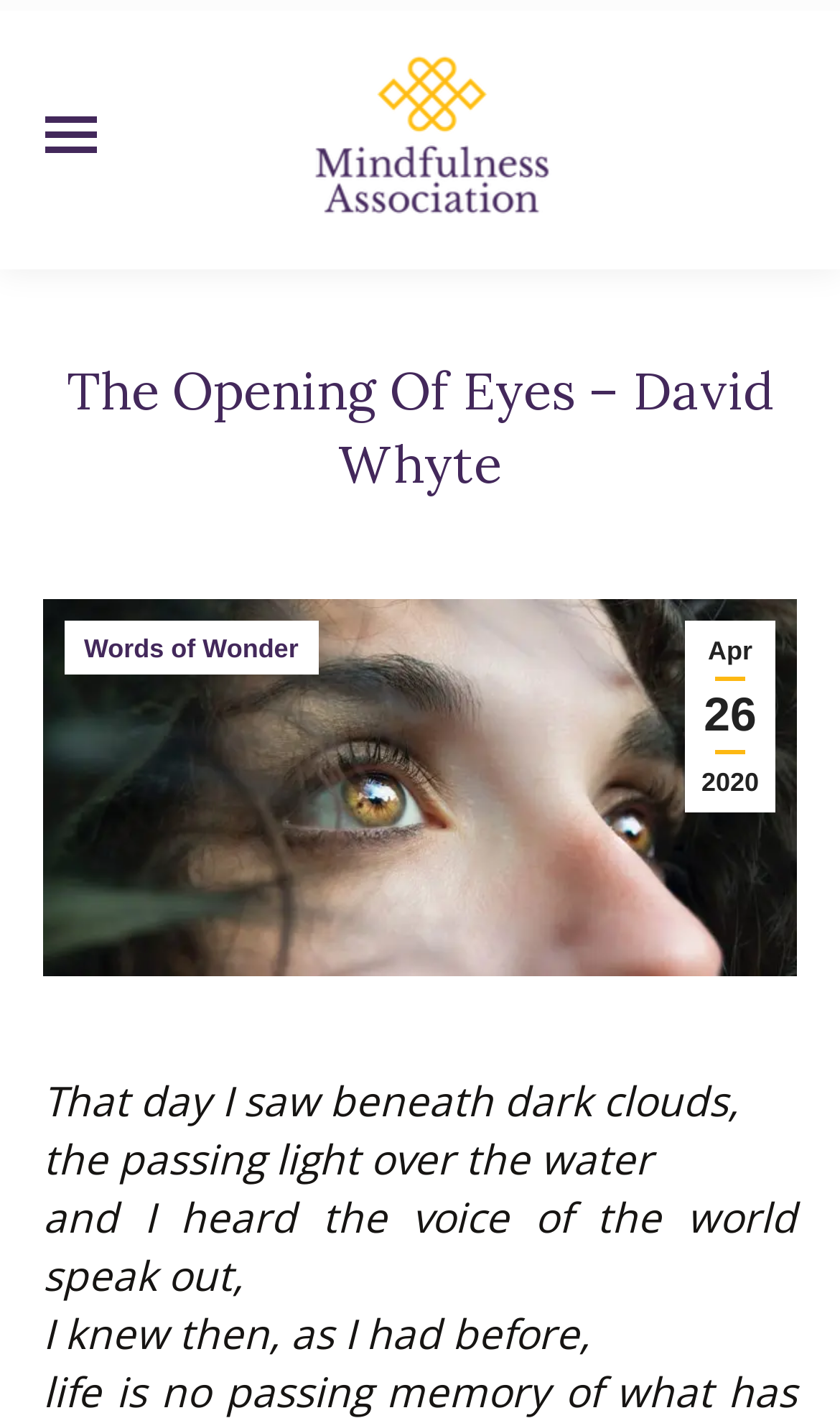What is the category of the poem?
Please respond to the question with a detailed and well-explained answer.

I determined the answer by examining the link element with the text 'Words of Wonder' which indicates that it is the category of the poem.